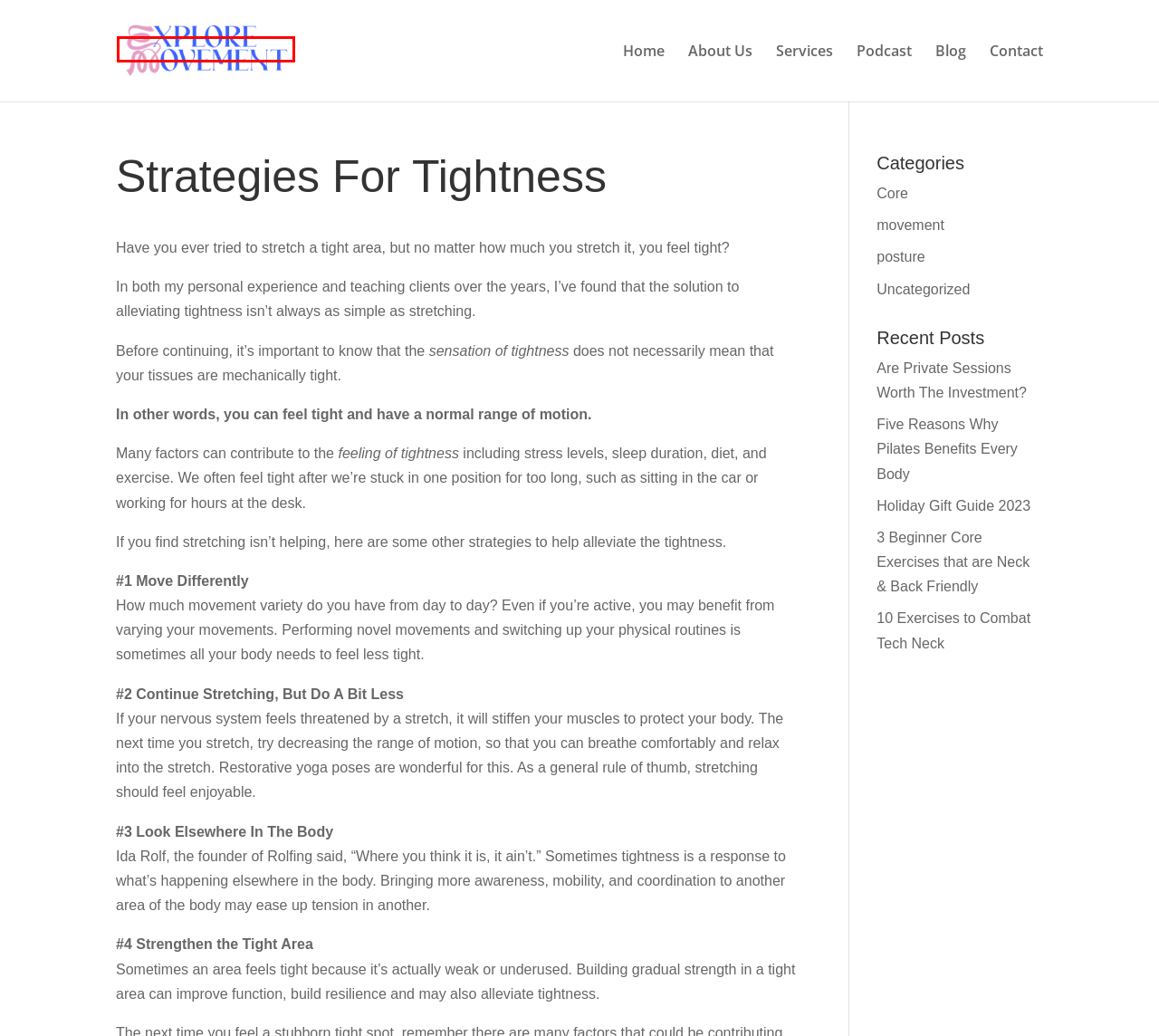Consider the screenshot of a webpage with a red bounding box around an element. Select the webpage description that best corresponds to the new page after clicking the element inside the red bounding box. Here are the candidates:
A. About | Explore Movement
B. Uncategorized | Explore Movement
C. Core | Explore Movement
D. Blog | Explore Movement
E. Explore Movement | A boutique Pilates & Gyrotonic studio specializing in personalized 1:1 sessions.
F. 10 Exercises to Combat Tech Neck | Explore Movement
G. Are Private Sessions Worth The Investment? | Explore Movement
H. Five Reasons Why Pilates Benefits Every Body | Explore Movement

E